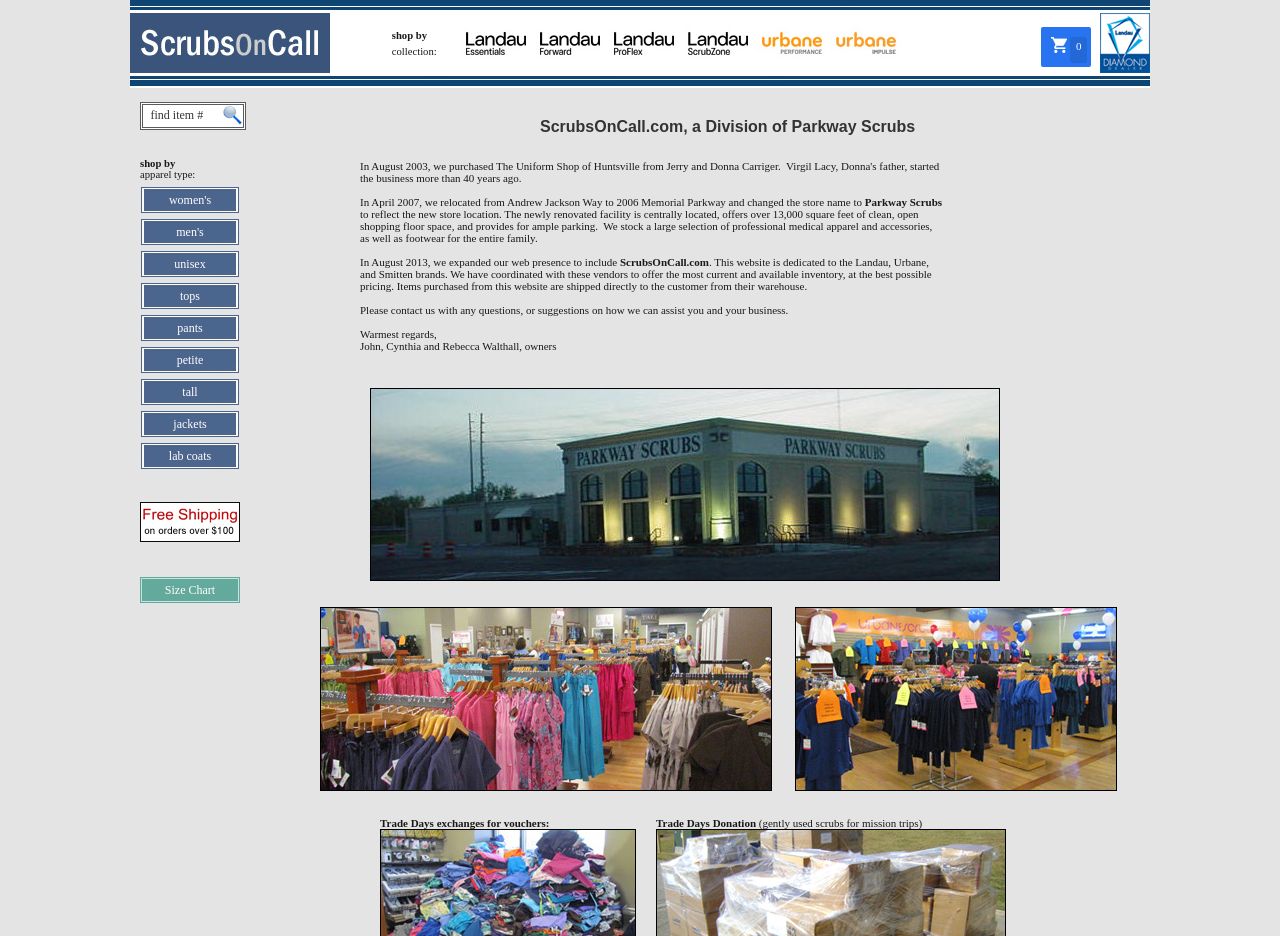Please identify the bounding box coordinates of the element that needs to be clicked to execute the following command: "check 'free shipping on orders over 100'". Provide the bounding box using four float numbers between 0 and 1, formatted as [left, top, right, bottom].

[0.109, 0.504, 0.188, 0.613]